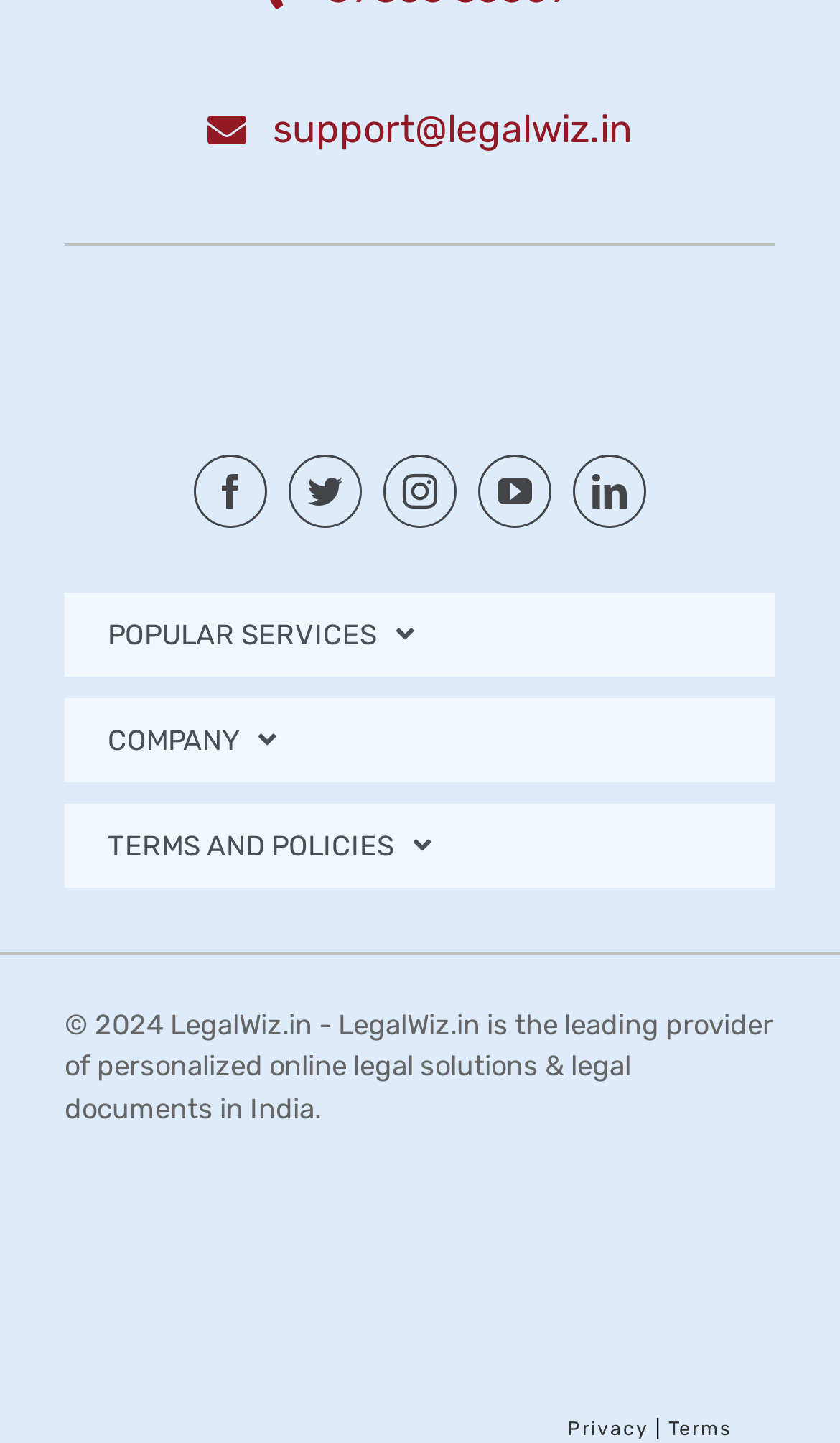Provide a short answer to the following question with just one word or phrase: What social media platforms is the company on?

Facebook, Twitter, Instagram, etc.